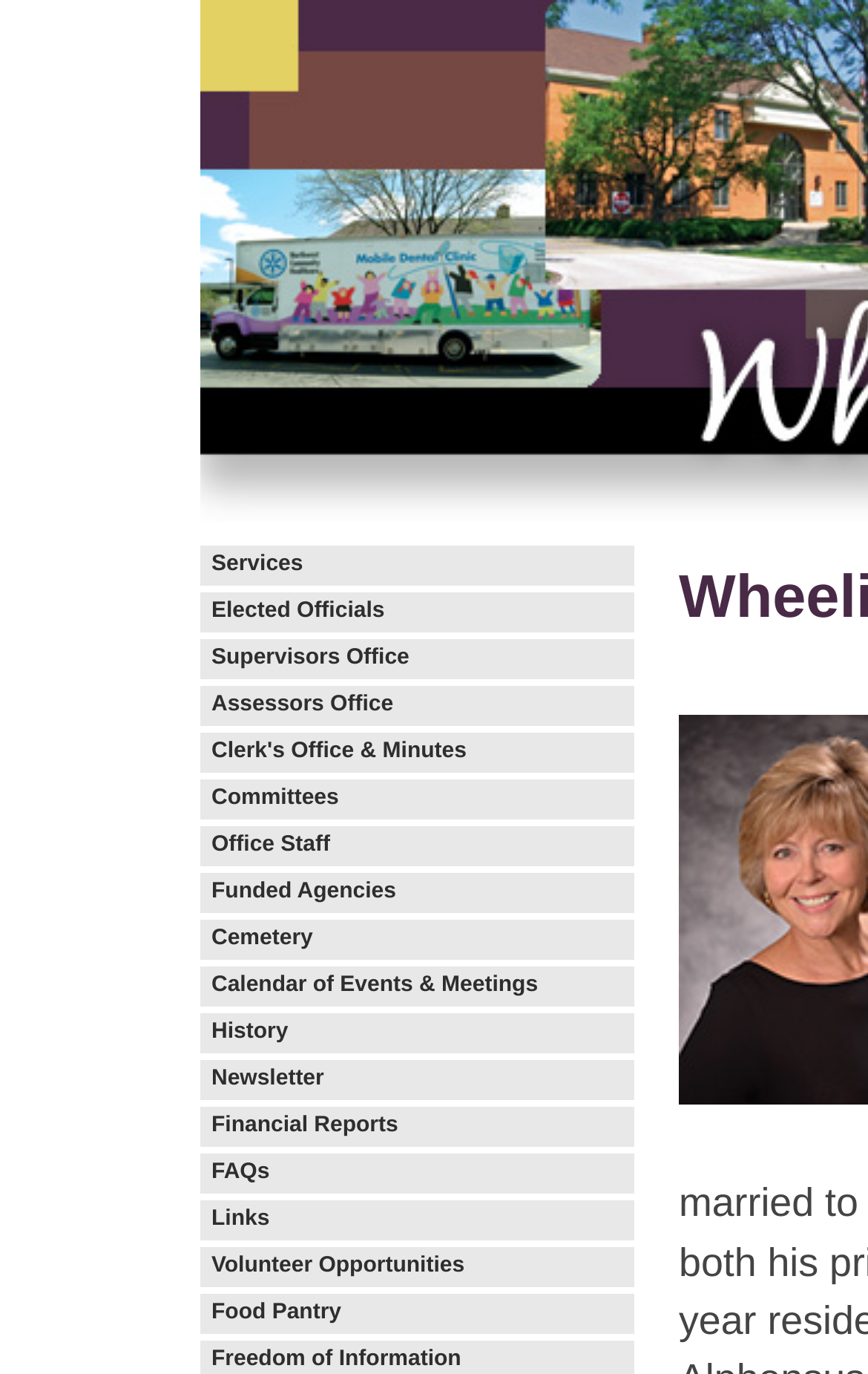Can you find the bounding box coordinates for the element that needs to be clicked to execute this instruction: "Access the assessors office"? The coordinates should be given as four float numbers between 0 and 1, i.e., [left, top, right, bottom].

[0.231, 0.506, 0.731, 0.522]